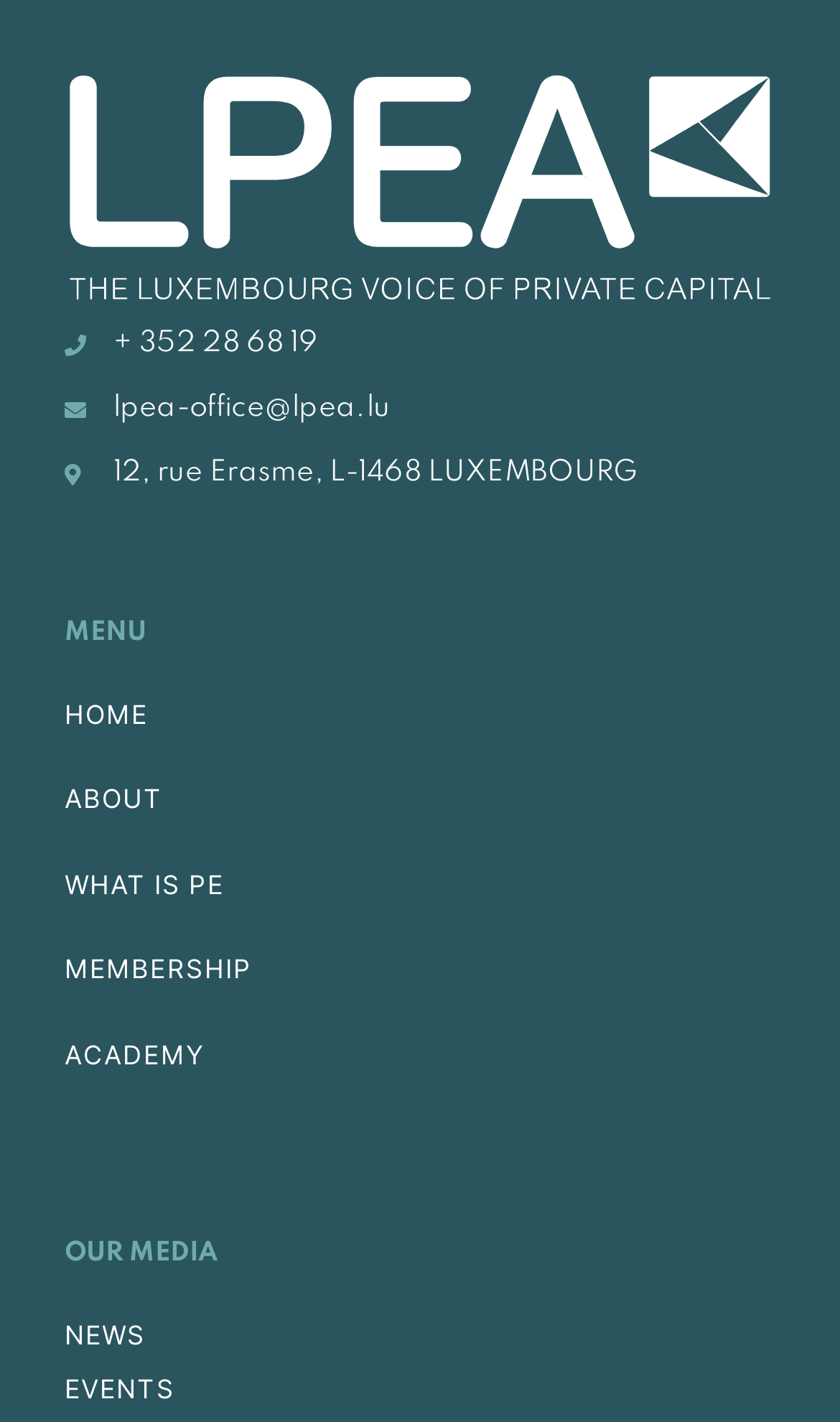What are the main menu items?
Please use the image to deliver a detailed and complete answer.

The main menu items are a series of links located below the logo, with bounding boxes of [0.077, 0.491, 0.176, 0.514], [0.077, 0.551, 0.194, 0.573], and so on. The link texts are 'HOME', 'ABOUT', 'WHAT IS PE', 'MEMBERSHIP', 'ACADEMY', and so on.